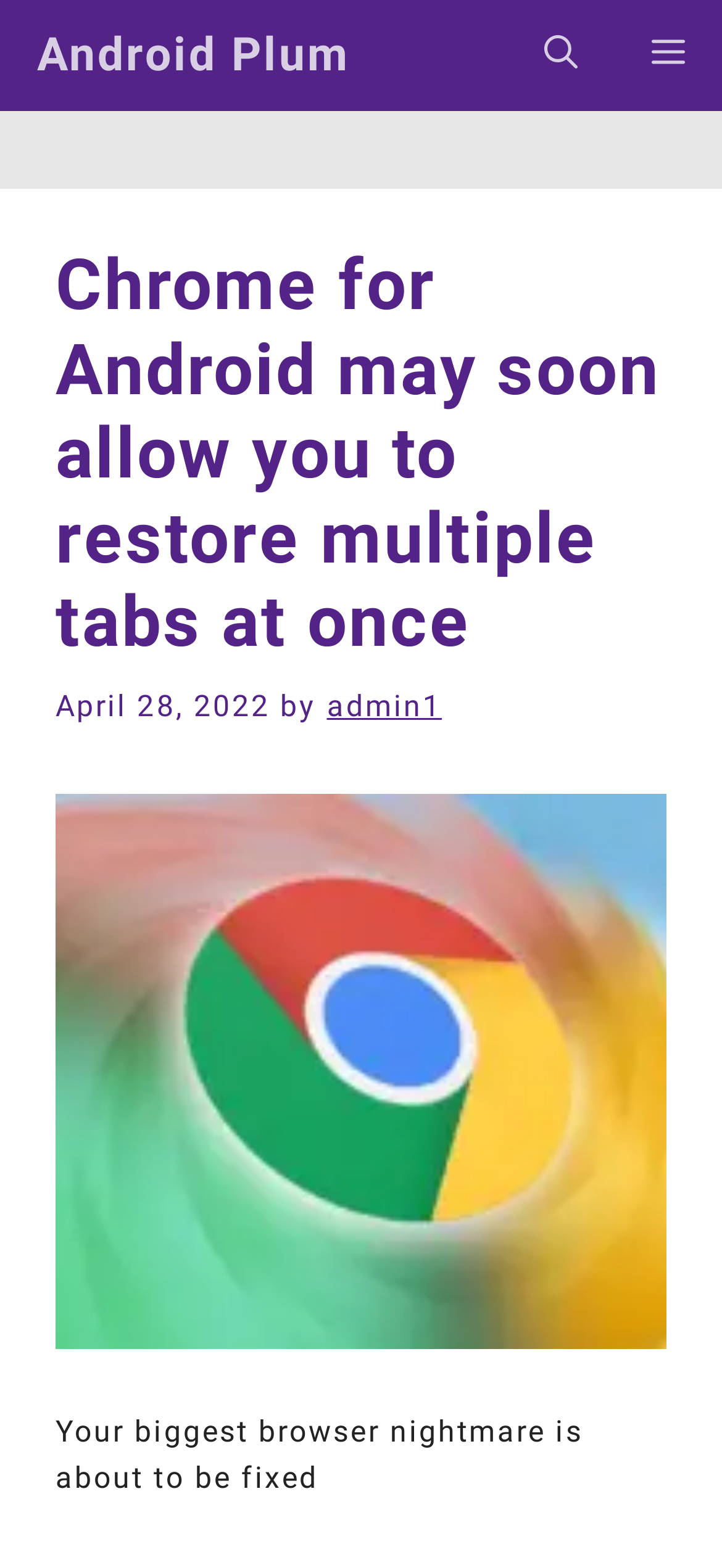Provide a brief response to the question below using one word or phrase:
When was the article published?

April 28, 2022